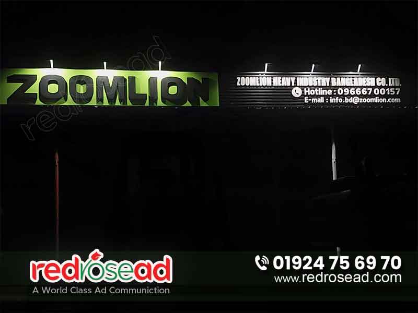Provide a one-word or one-phrase answer to the question:
What is the name of the company advertised?

ZOOMLION